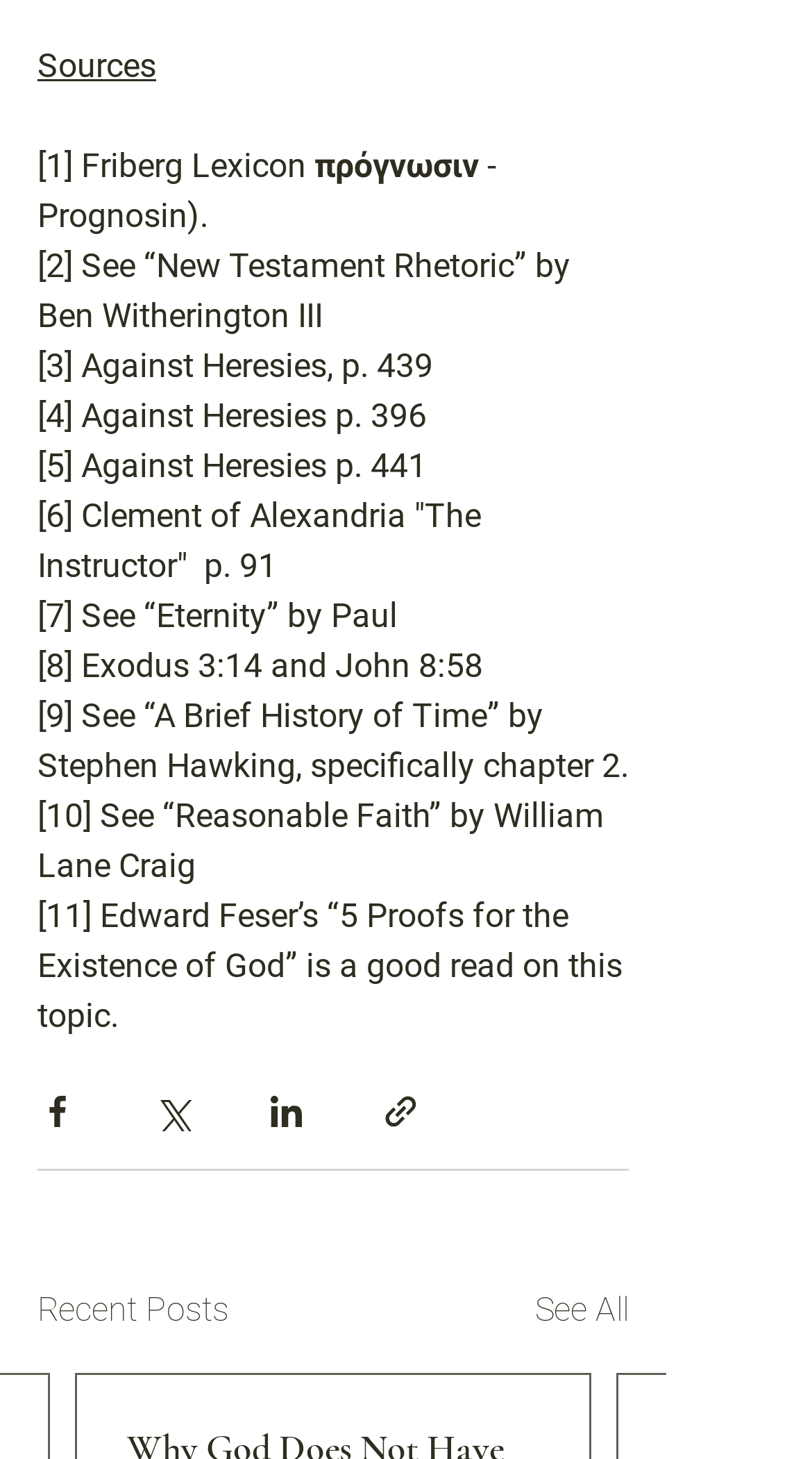What is the title of the first source?
We need a detailed and meticulous answer to the question.

The first source is identified by the StaticText element with the text 'Friberg Lexicon πρόγνωσιν - Prognosin' located at the top of the webpage, with a bounding box coordinate of [0.046, 0.099, 0.621, 0.161].